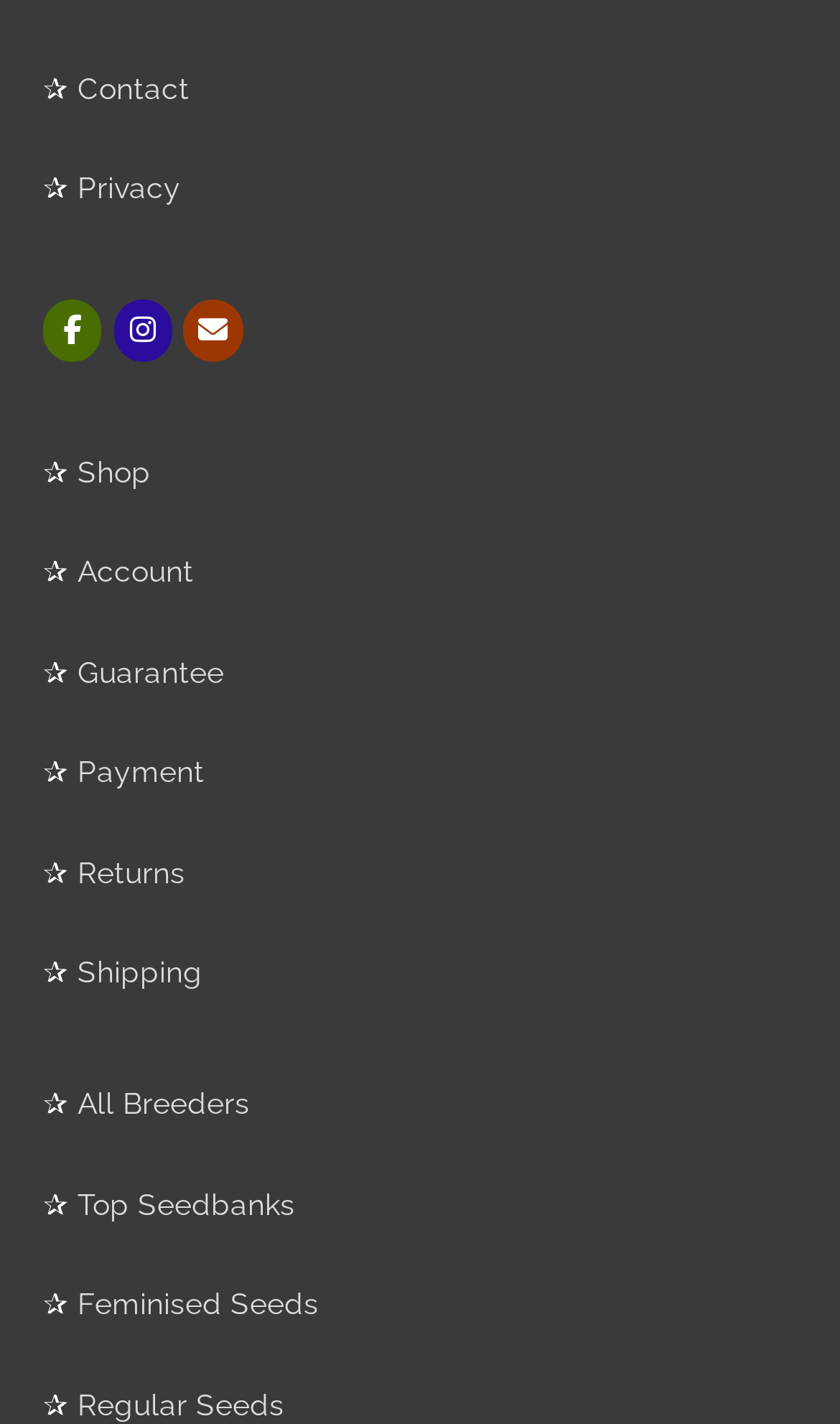Look at the image and give a detailed response to the following question: What type of products are sold in the 'Shop' section?

By analyzing the links surrounding the 'Shop' link, I found that they are related to seeds, such as 'All Breeders', 'Top Seedbanks', 'Feminised Seeds', and 'Regular Seeds'. This suggests that the 'Shop' section is likely selling seeds.